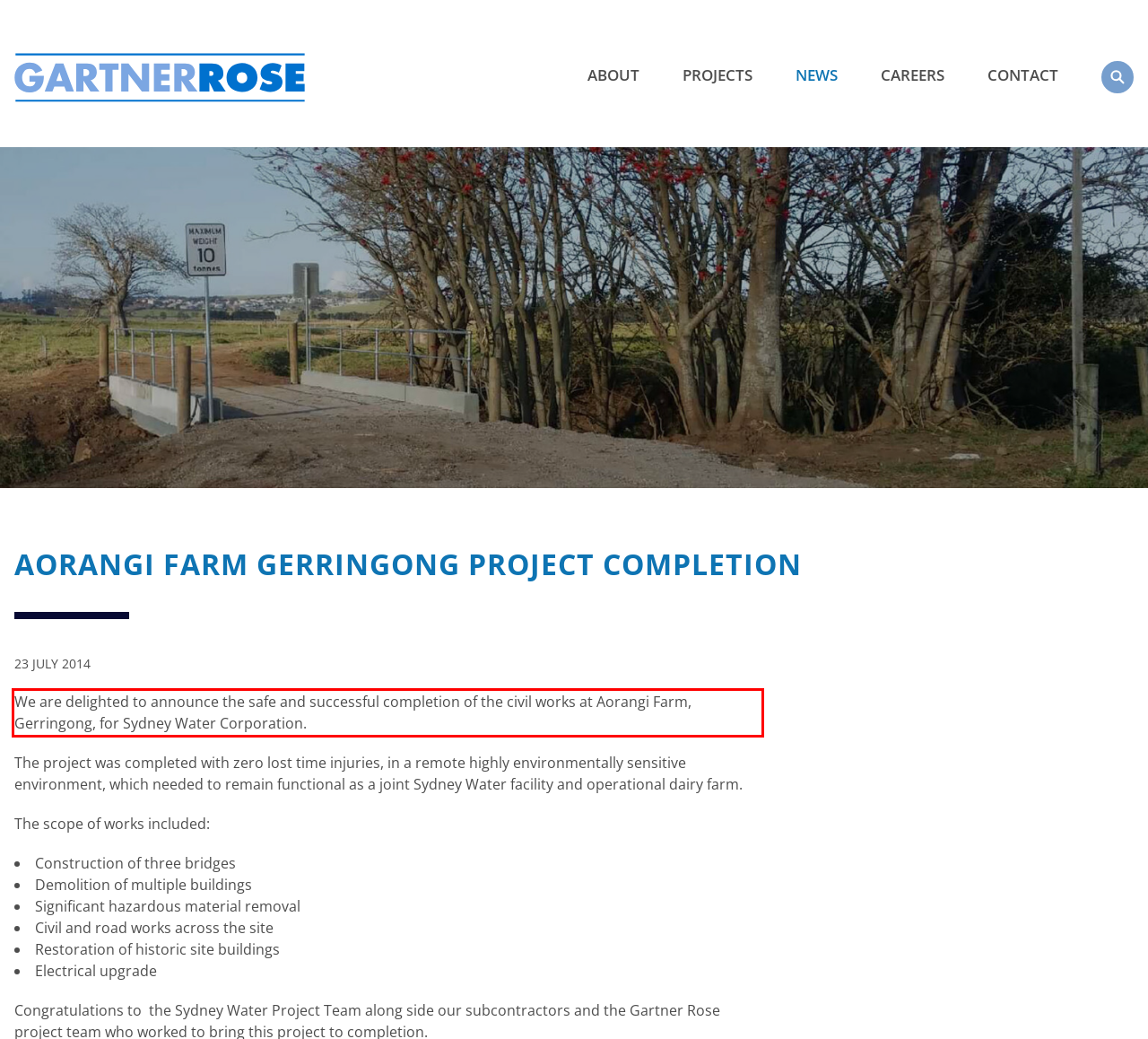The screenshot provided shows a webpage with a red bounding box. Apply OCR to the text within this red bounding box and provide the extracted content.

We are delighted to announce the safe and successful completion of the civil works at Aorangi Farm, Gerringong, for Sydney Water Corporation.